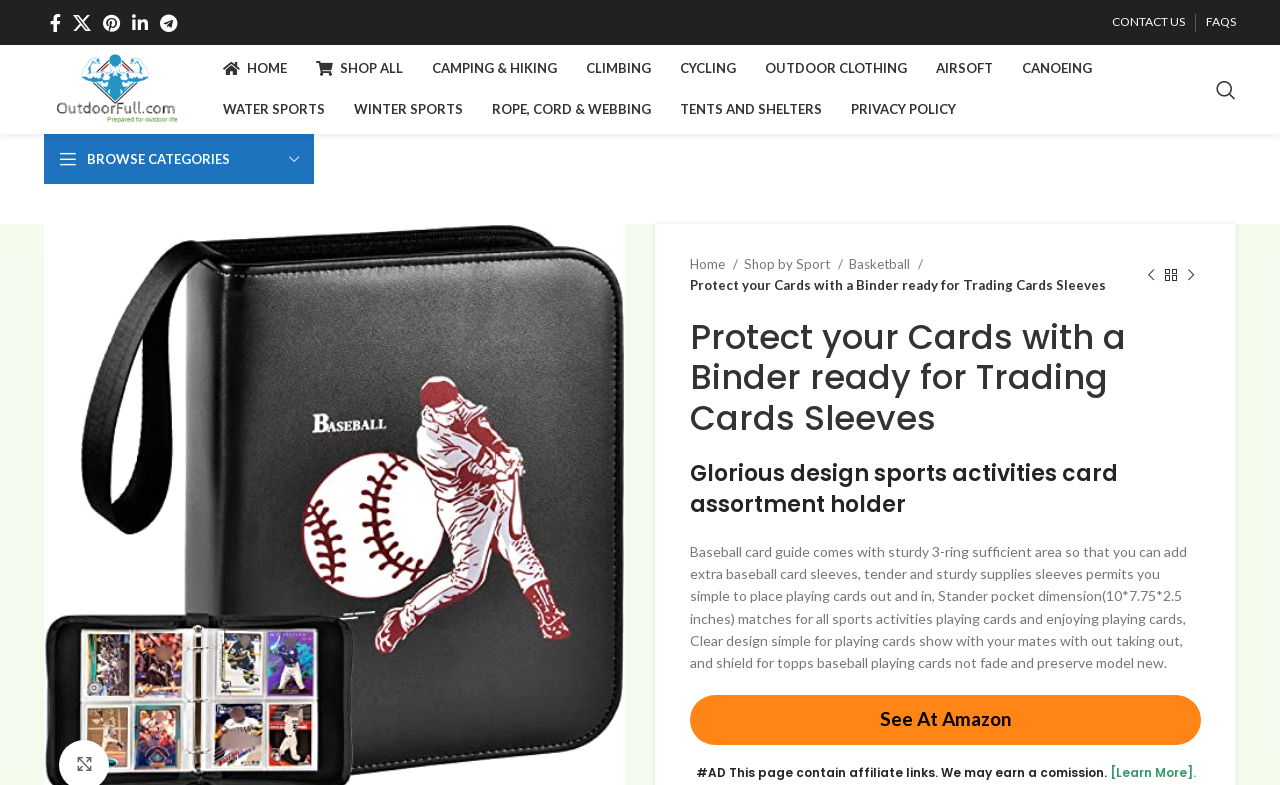Provide a one-word or one-phrase answer to the question:
What is the category of the product?

Sports